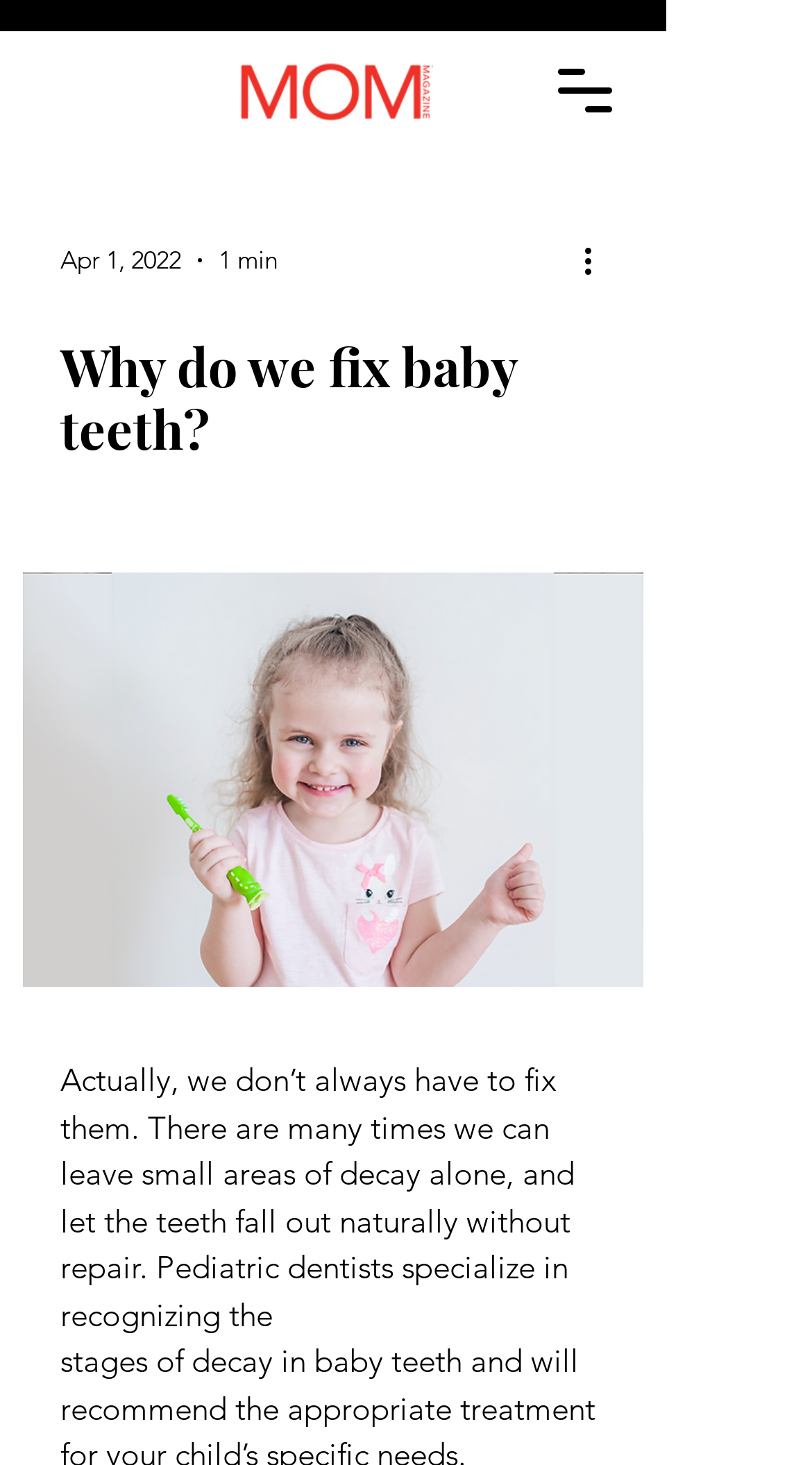What is the purpose of pediatric dentists?
Please provide a comprehensive answer based on the contents of the image.

I found the purpose of pediatric dentists by reading the text on the webpage, which states that 'Pediatric dentists specialize in recognizing the...'. This implies that recognizing decay is one of their purposes.